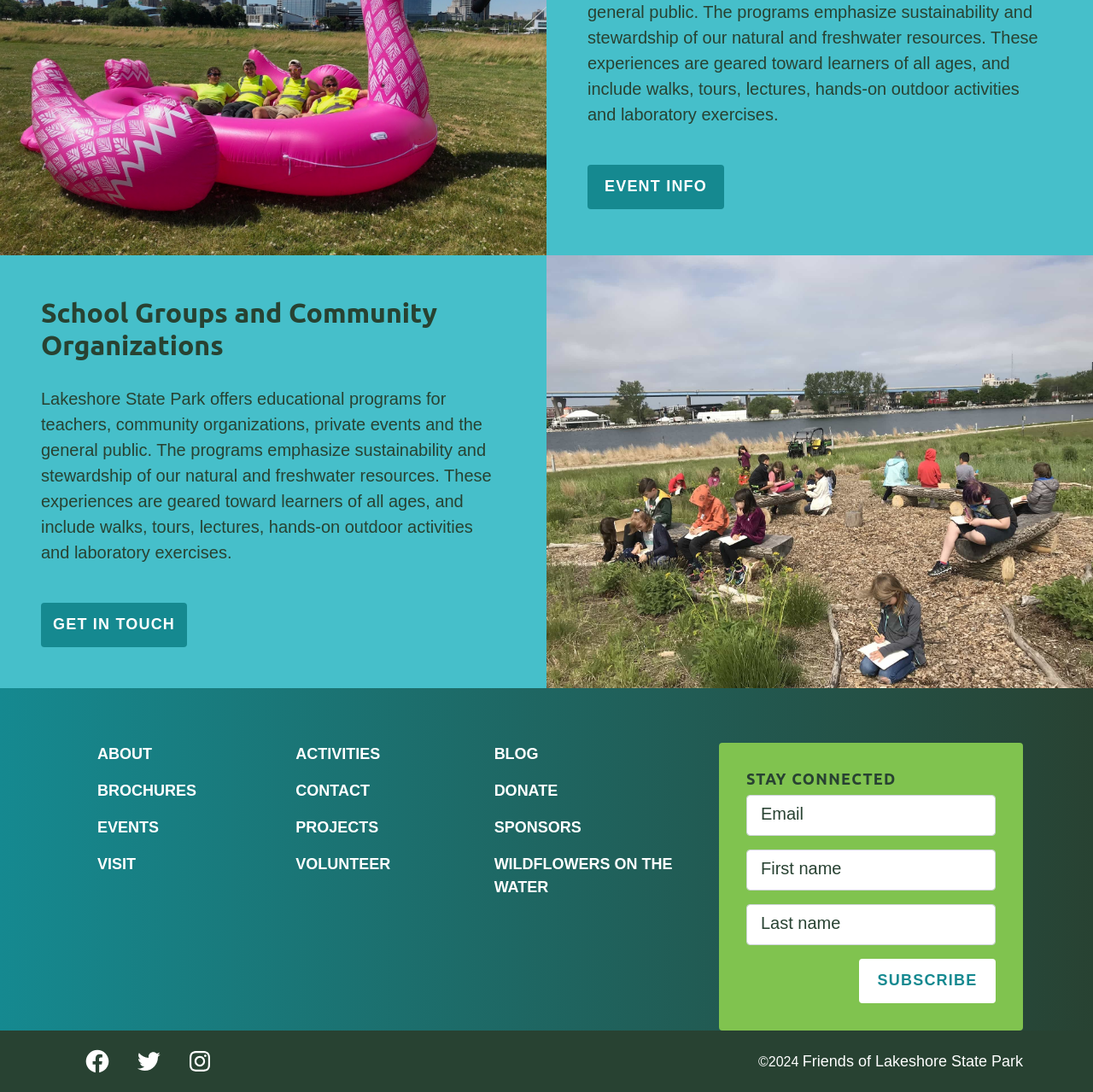What is the purpose of the textboxes?
Please provide a comprehensive answer based on the contents of the image.

I inferred this answer by looking at the heading 'STAY CONNECTED' above the textboxes, which suggests that the textboxes are used to input information to stay connected with the organization.